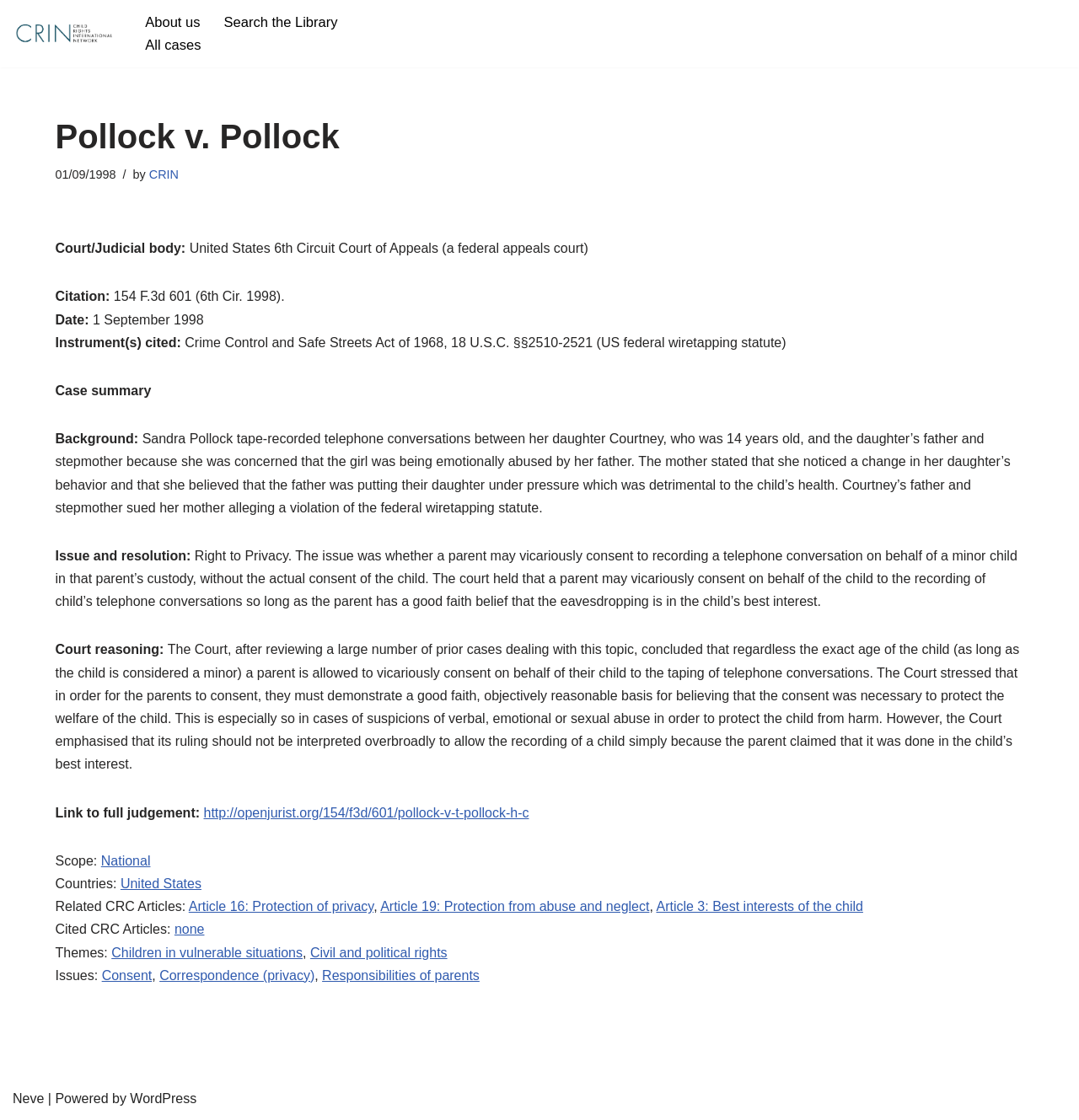Please locate the bounding box coordinates of the element that should be clicked to achieve the given instruction: "Click on 'About us'".

[0.135, 0.009, 0.186, 0.03]